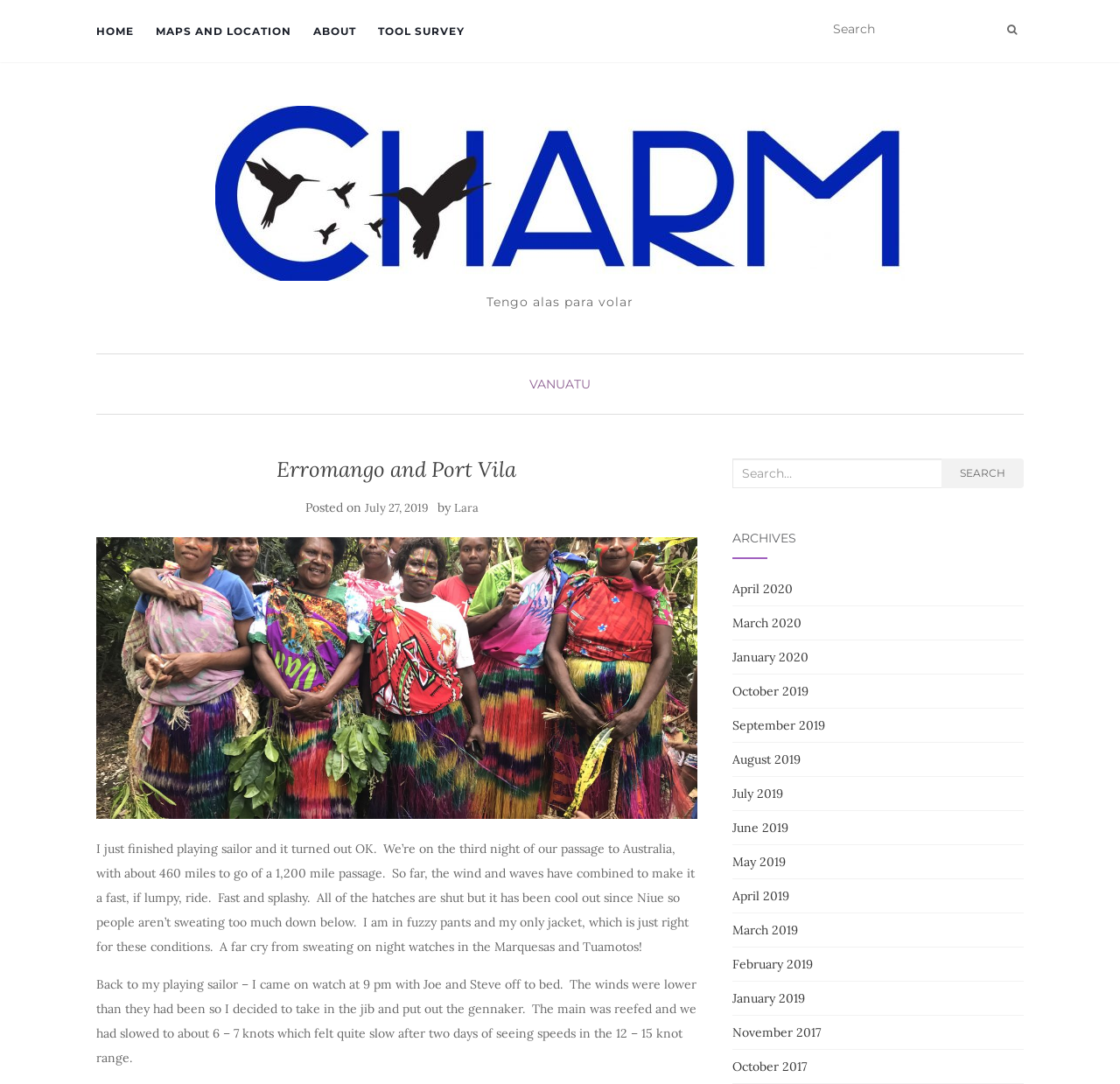What is the author of the blog post?
Provide a detailed answer to the question, using the image to inform your response.

I determined the answer by looking at the link 'Lara' which is a part of the text 'by' and is the author of the blog post.